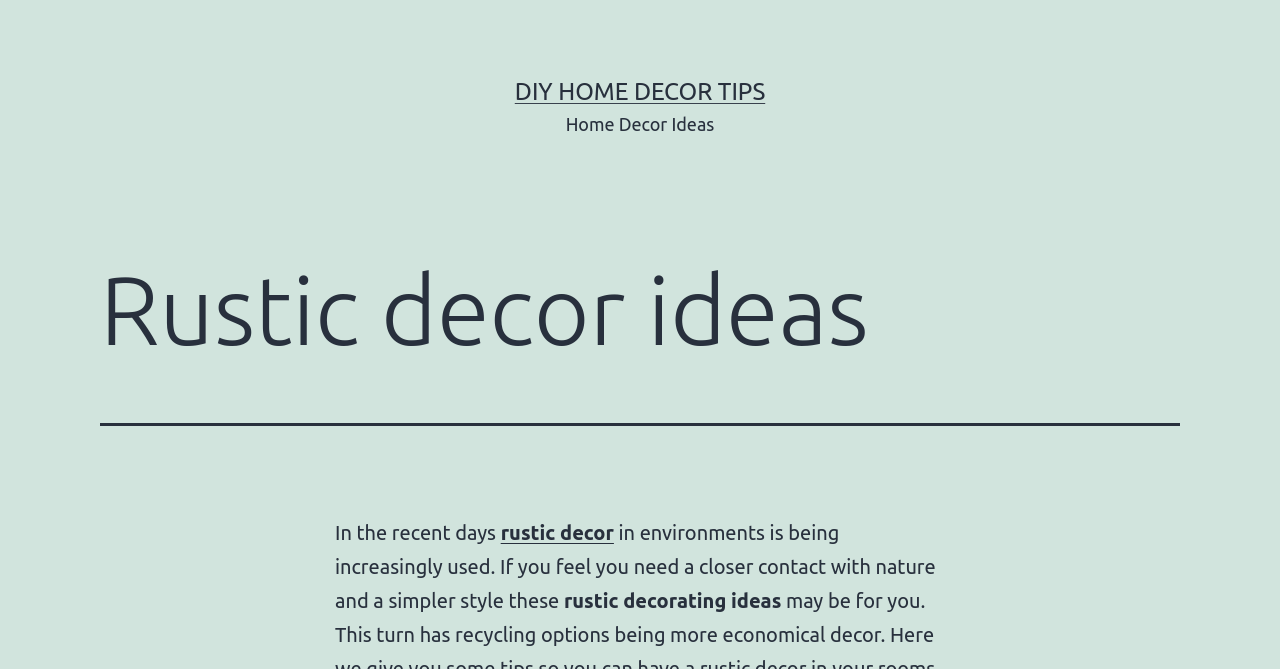Respond concisely with one word or phrase to the following query:
What is the relationship between 'Home Decor Ideas' and 'Rustic decor ideas'?

Rustic decor ideas is a type of Home Decor Ideas